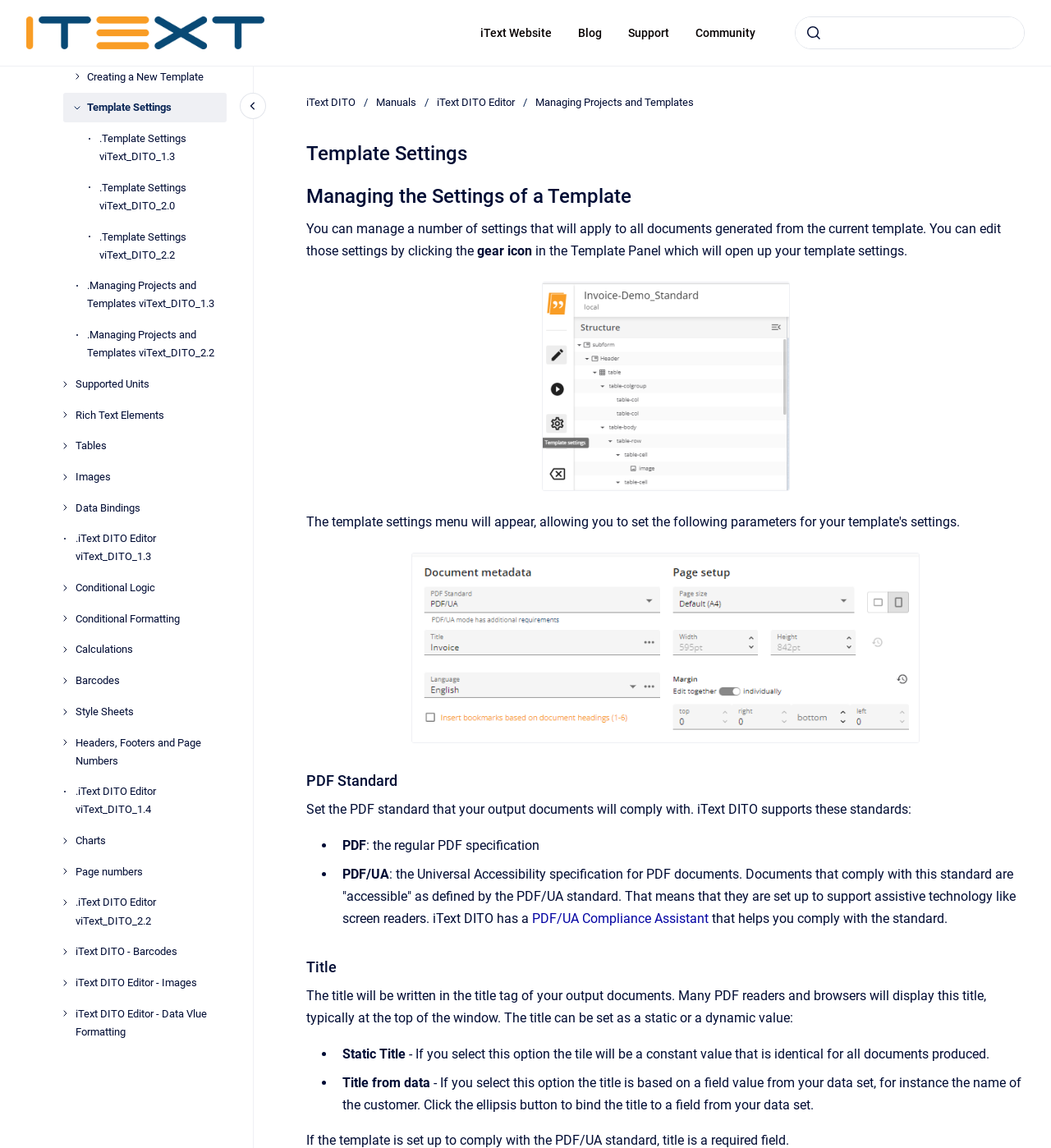Give a one-word or phrase response to the following question: How many links are there in the navigation menu?

14